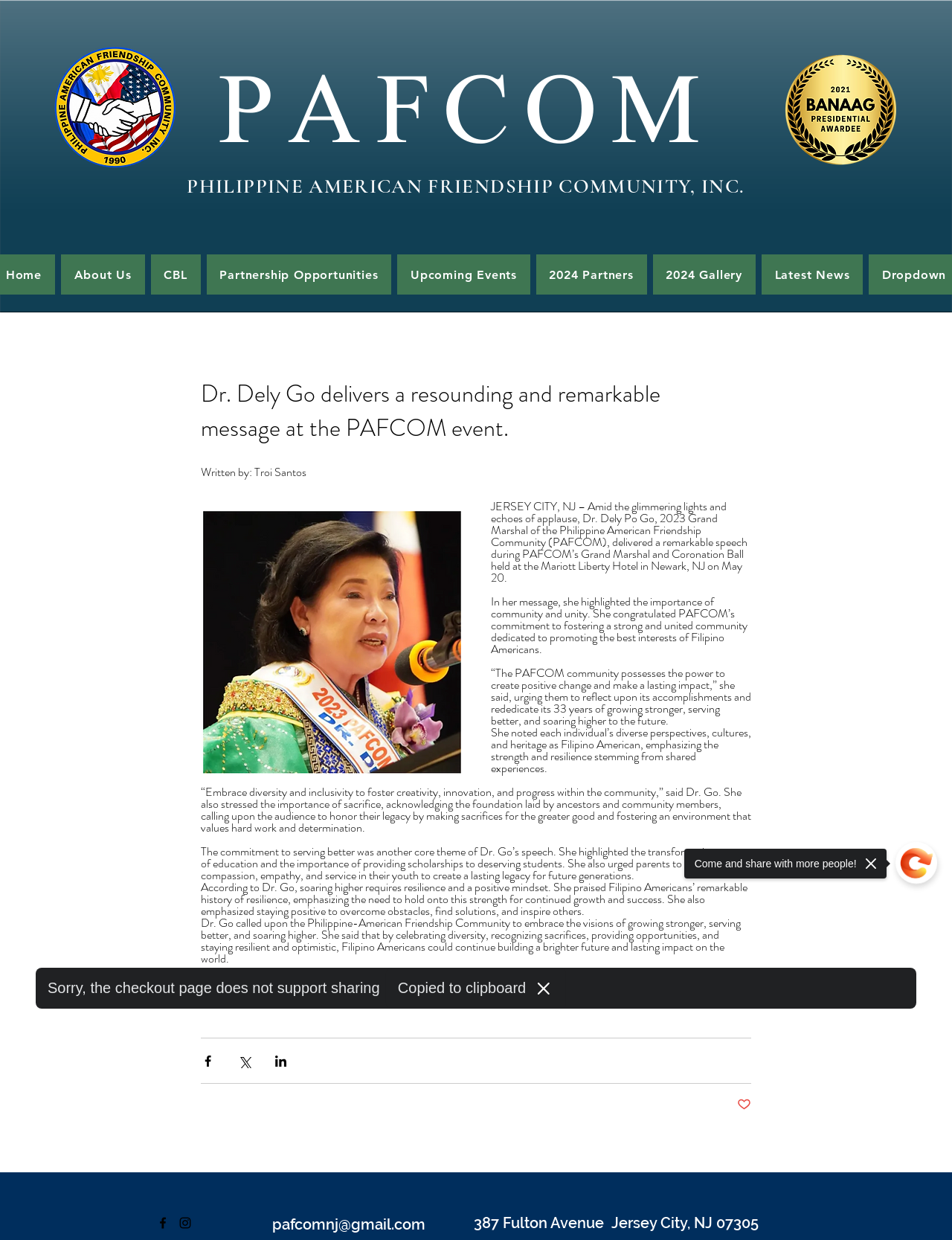Please determine the bounding box coordinates for the element that should be clicked to follow these instructions: "Click the 'HOME' link".

None